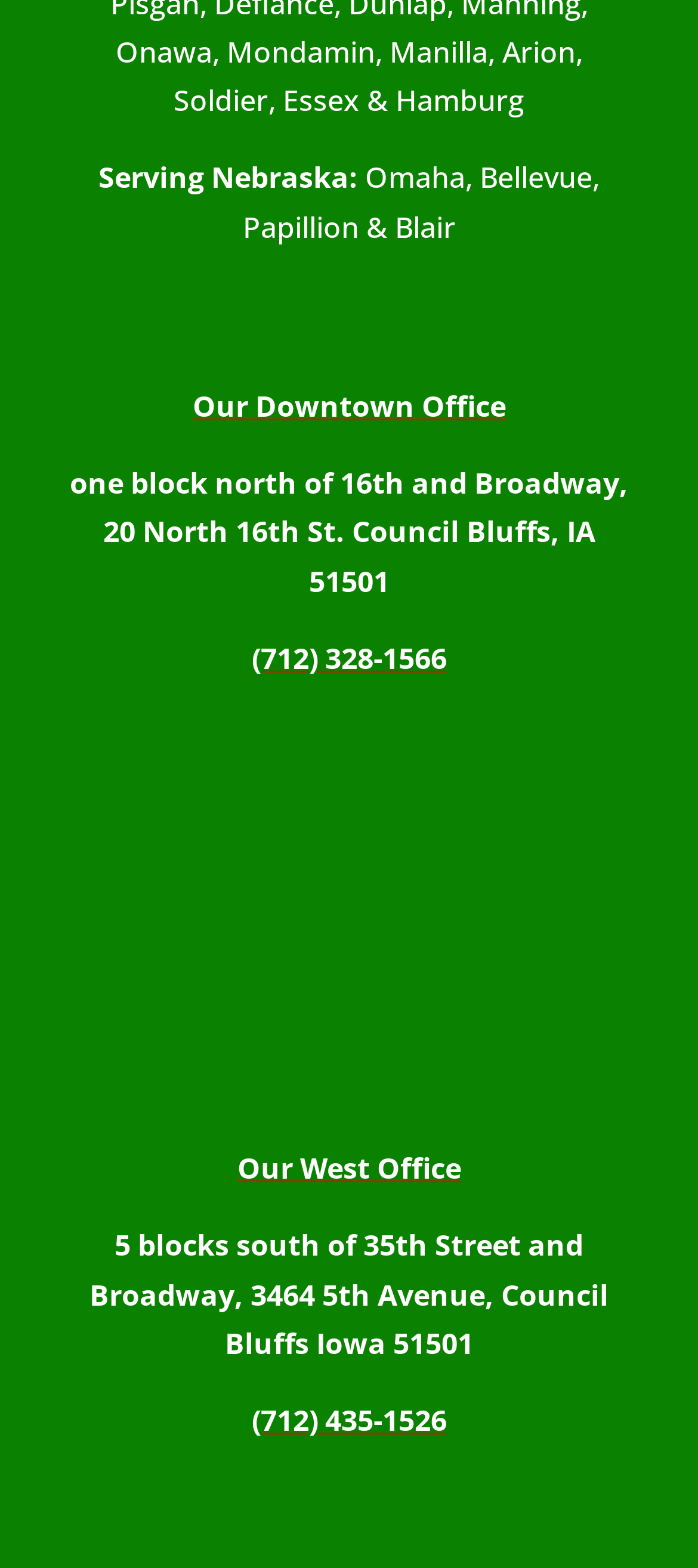Given the description of a UI element: "Our West Office", identify the bounding box coordinates of the matching element in the webpage screenshot.

[0.34, 0.732, 0.66, 0.758]